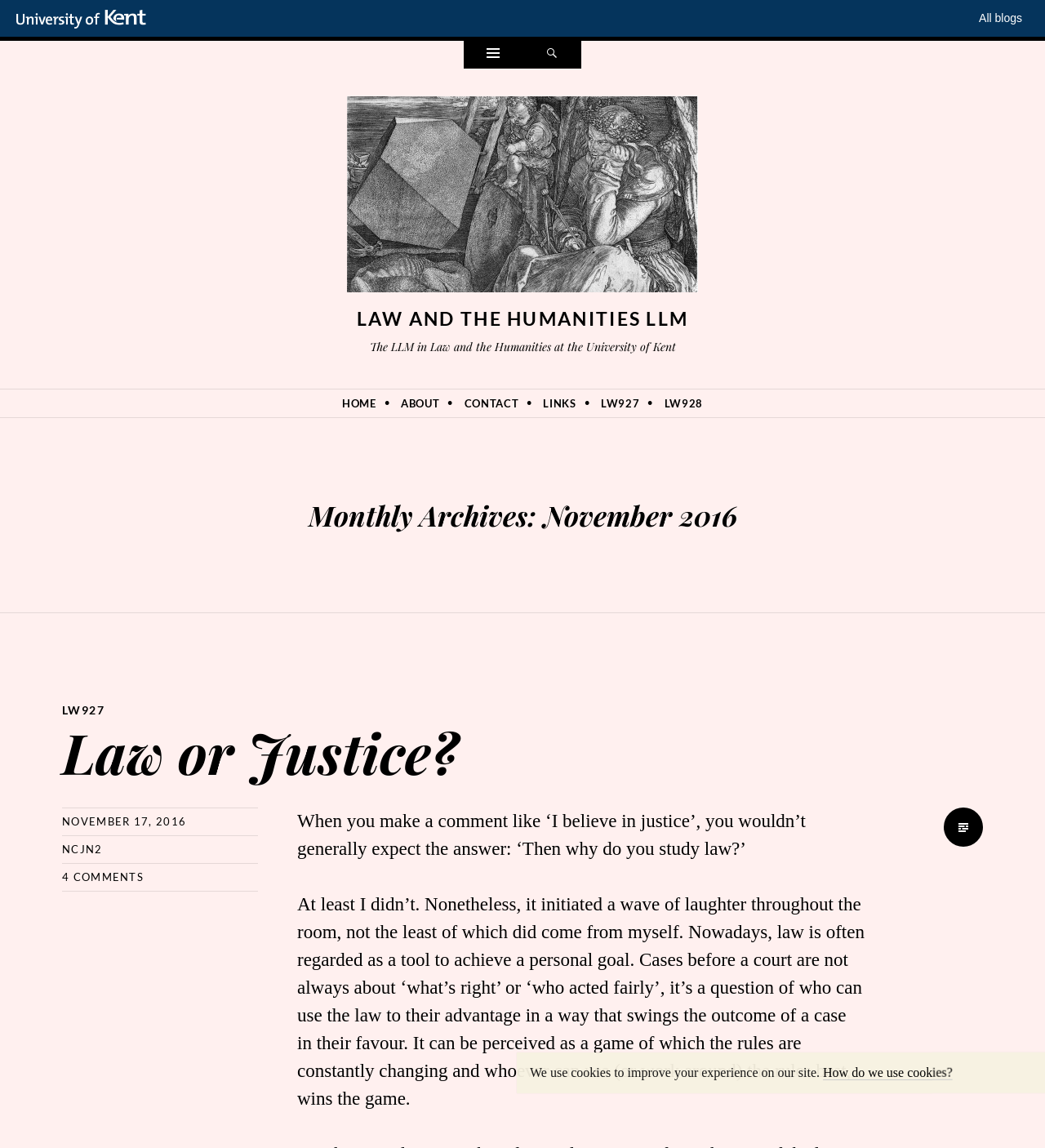How many links are there in the main navigation menu?
Could you give a comprehensive explanation in response to this question?

The main navigation menu is located at the top of the webpage and contains links to 'HOME', 'ABOUT', 'CONTACT', 'LINKS', and 'LW927'. Therefore, there are 5 links in the main navigation menu.